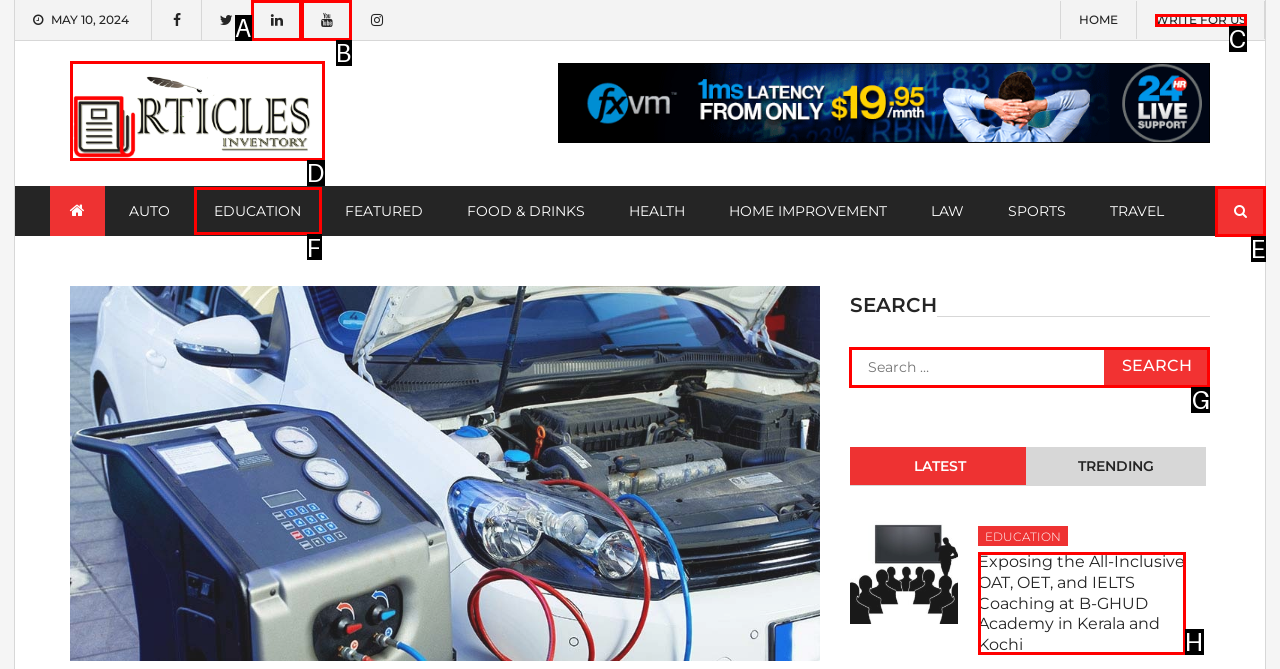Which HTML element should be clicked to complete the following task: Click on Seminar Topics?
Answer with the letter corresponding to the correct choice.

None